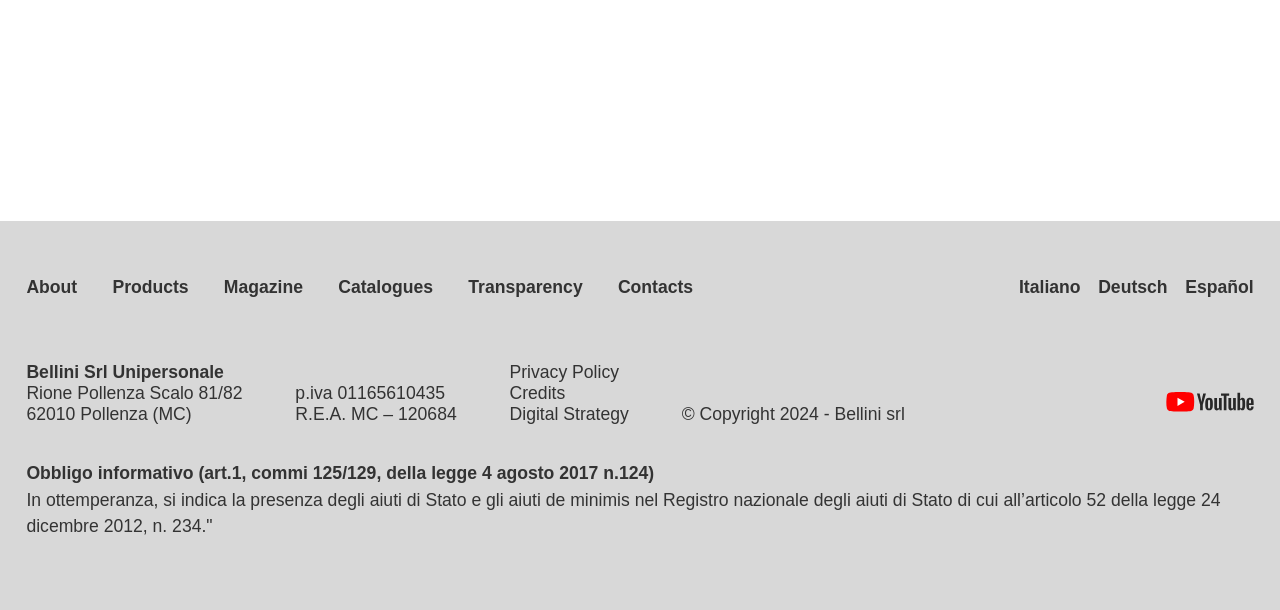Extract the bounding box coordinates of the UI element described: "0". Provide the coordinates in the format [left, top, right, bottom] with values ranging from 0 to 1.

None